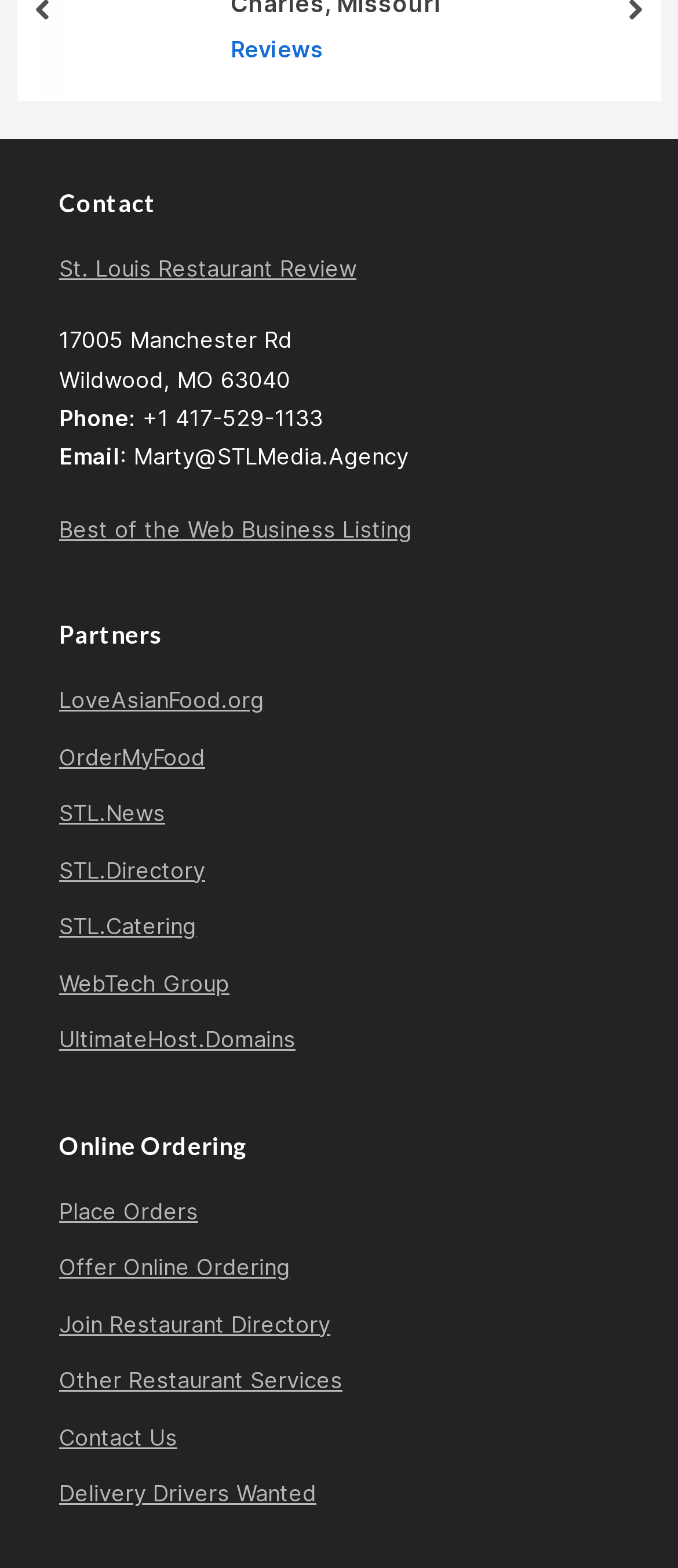Please determine the bounding box coordinates of the element's region to click for the following instruction: "Place Orders online".

[0.087, 0.764, 0.292, 0.781]